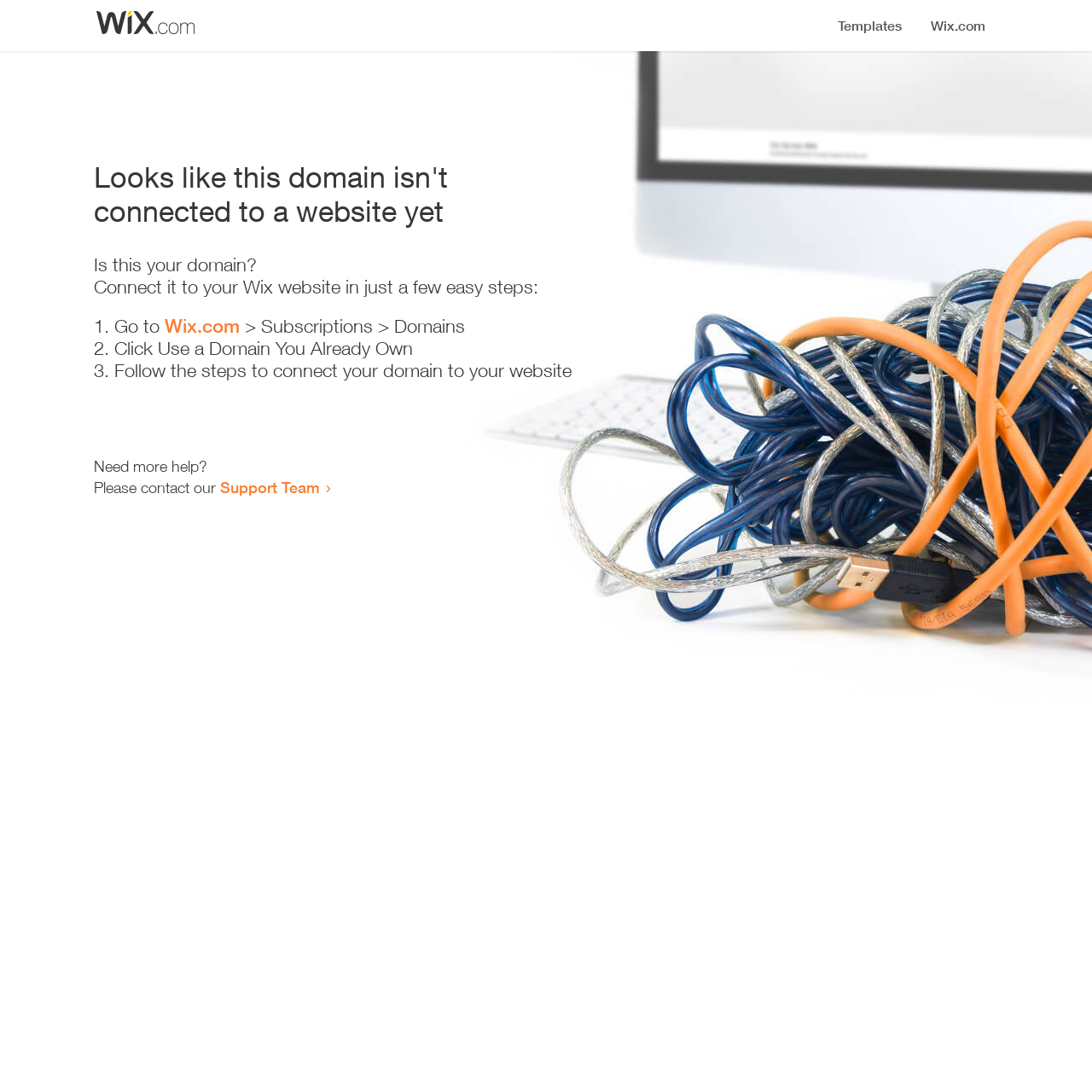Determine which piece of text is the heading of the webpage and provide it.

Looks like this domain isn't
connected to a website yet